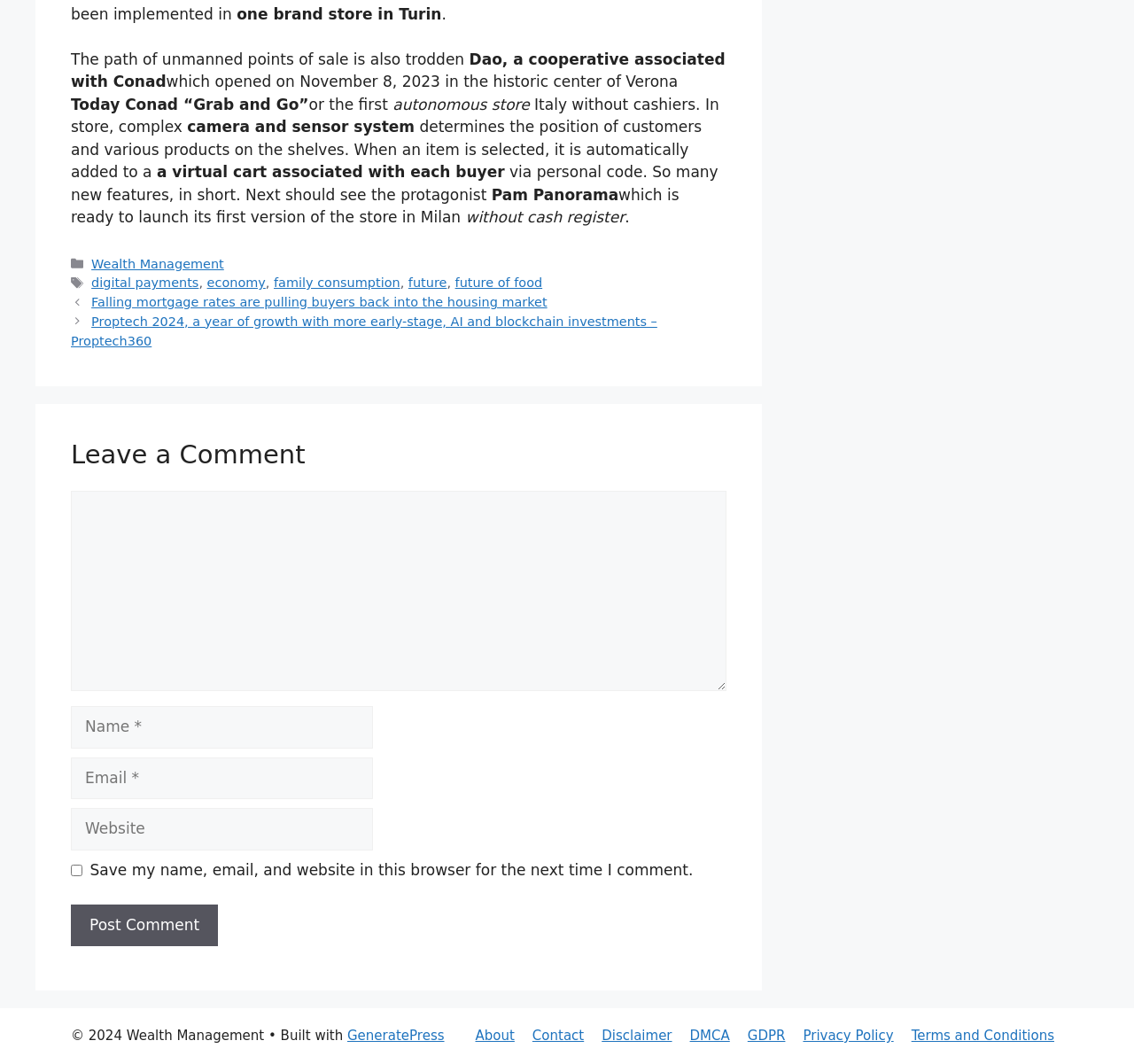Determine the bounding box coordinates of the clickable area required to perform the following instruction: "Click on the 'Wealth Management' link". The coordinates should be represented as four float numbers between 0 and 1: [left, top, right, bottom].

[0.081, 0.241, 0.197, 0.255]